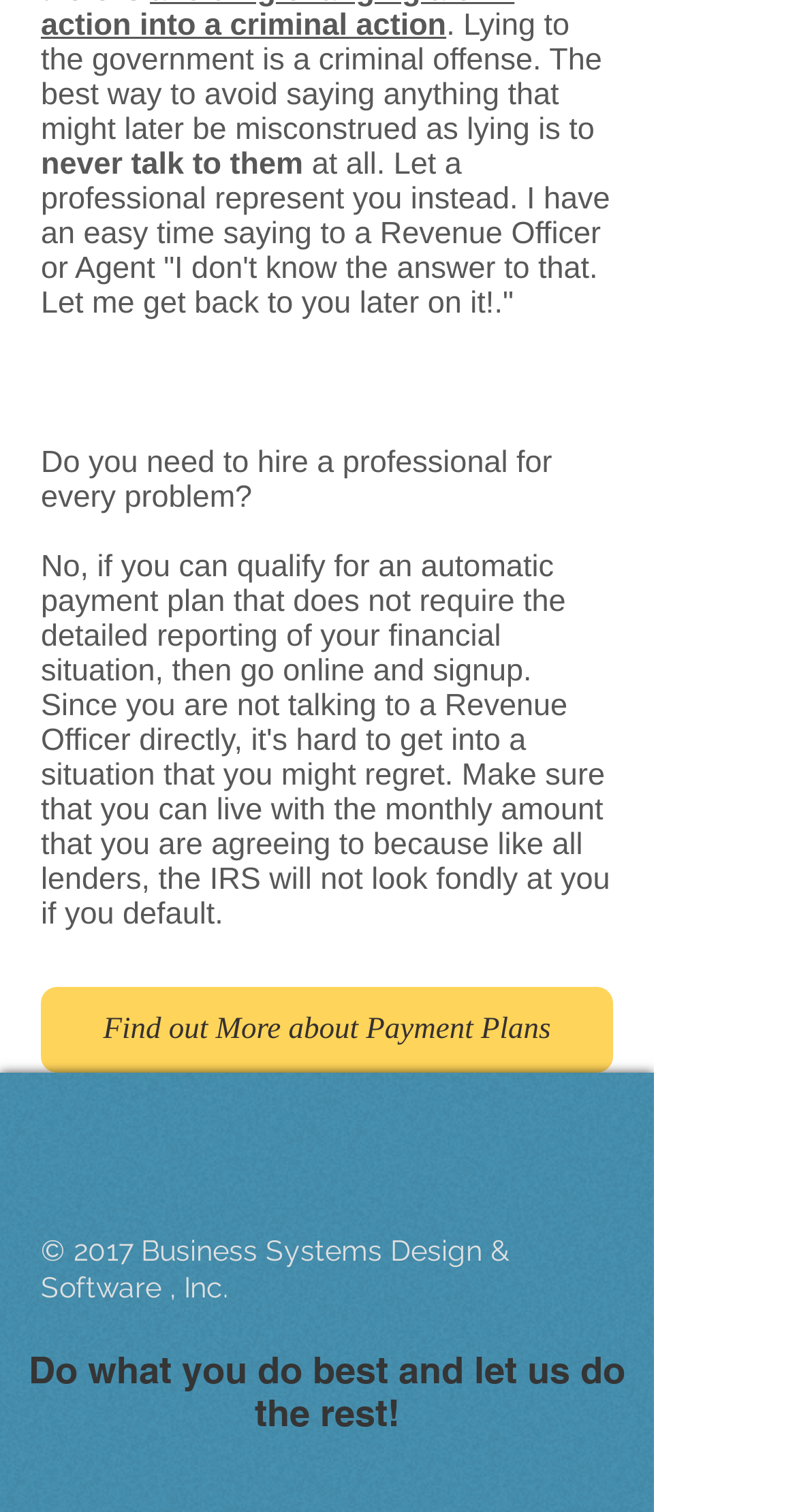What is the topic of the link 'Find out More about Payment Plans'?
Answer the question in a detailed and comprehensive manner.

The link 'Find out More about Payment Plans' is likely related to payment plans or options for individuals or businesses, possibly in the context of taxes or financial obligations.